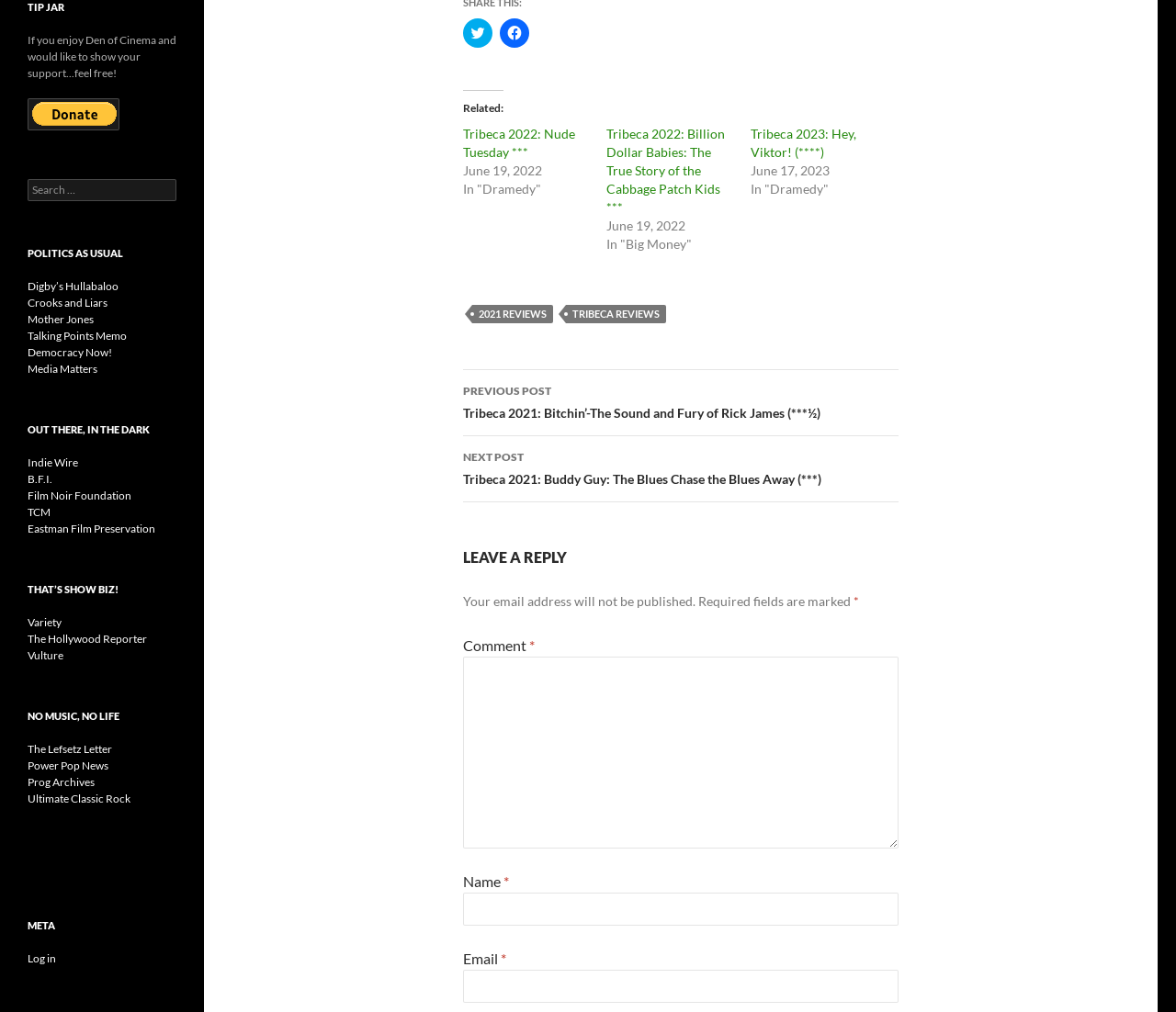Locate the bounding box coordinates of the area that needs to be clicked to fulfill the following instruction: "Leave a reply". The coordinates should be in the format of four float numbers between 0 and 1, namely [left, top, right, bottom].

[0.394, 0.54, 0.764, 0.562]